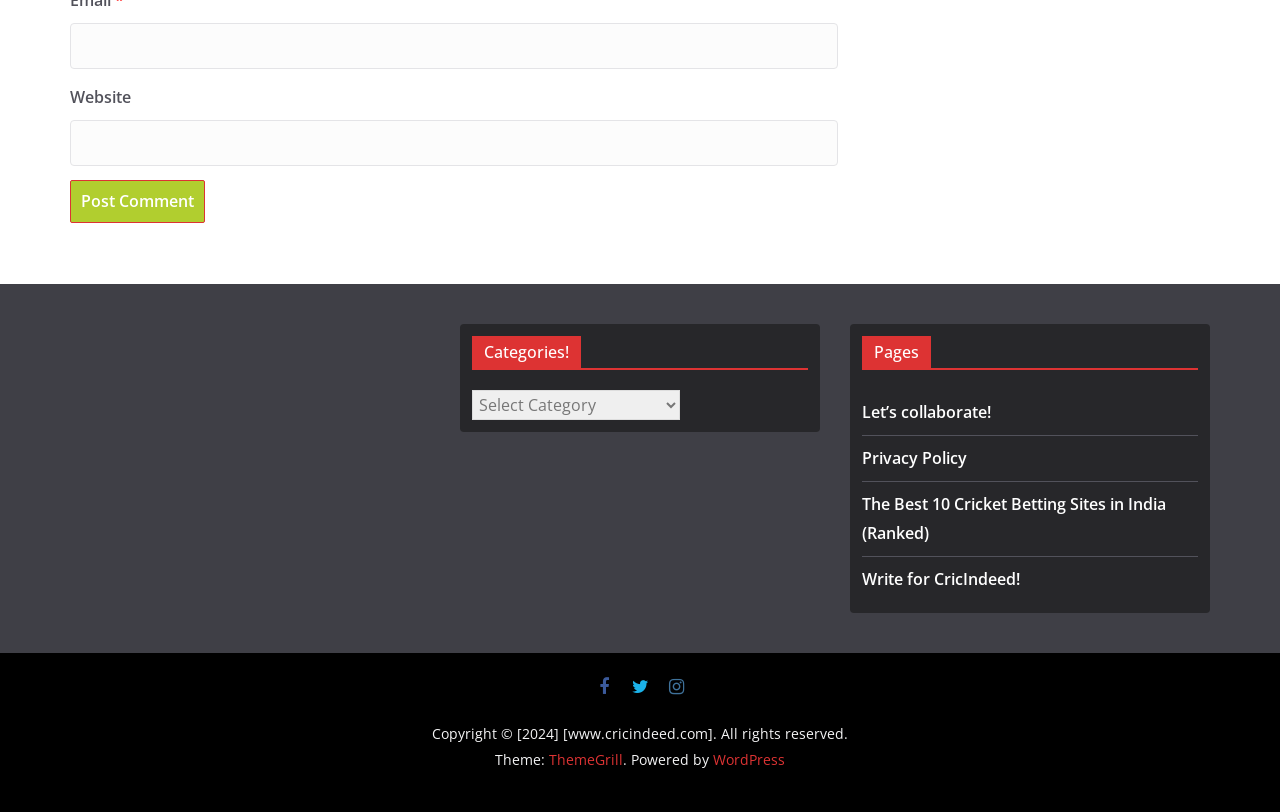Please identify the bounding box coordinates of the element's region that needs to be clicked to fulfill the following instruction: "Click the Write for CricIndeed! link". The bounding box coordinates should consist of four float numbers between 0 and 1, i.e., [left, top, right, bottom].

[0.673, 0.699, 0.797, 0.726]